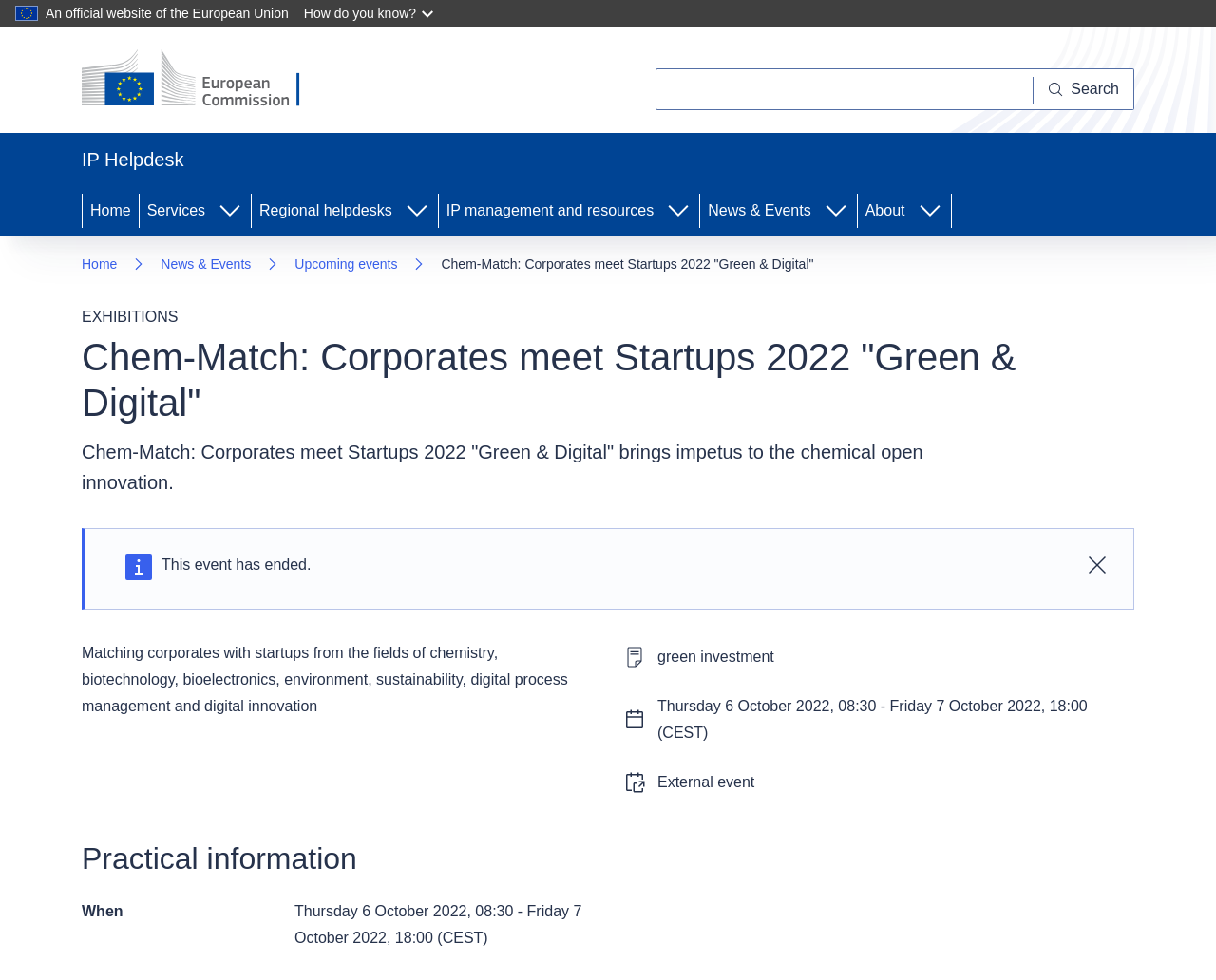Based on the image, please respond to the question with as much detail as possible:
When did the Chem-Match event take place?

I found the date and time of the event by looking at the static text element that provides the practical information about the event, which includes the date and time.